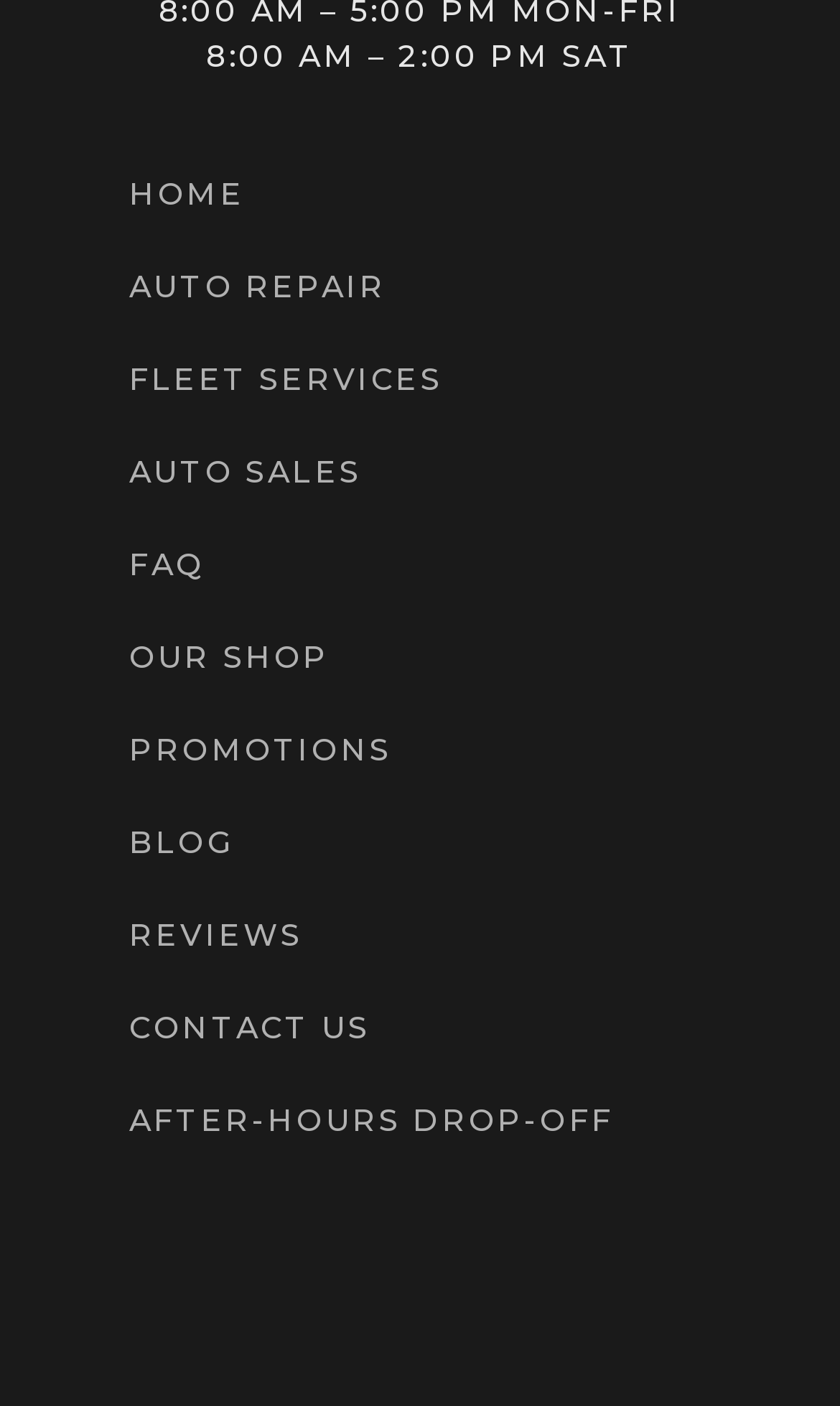Locate the bounding box coordinates of the segment that needs to be clicked to meet this instruction: "Check the terms and conditions".

None